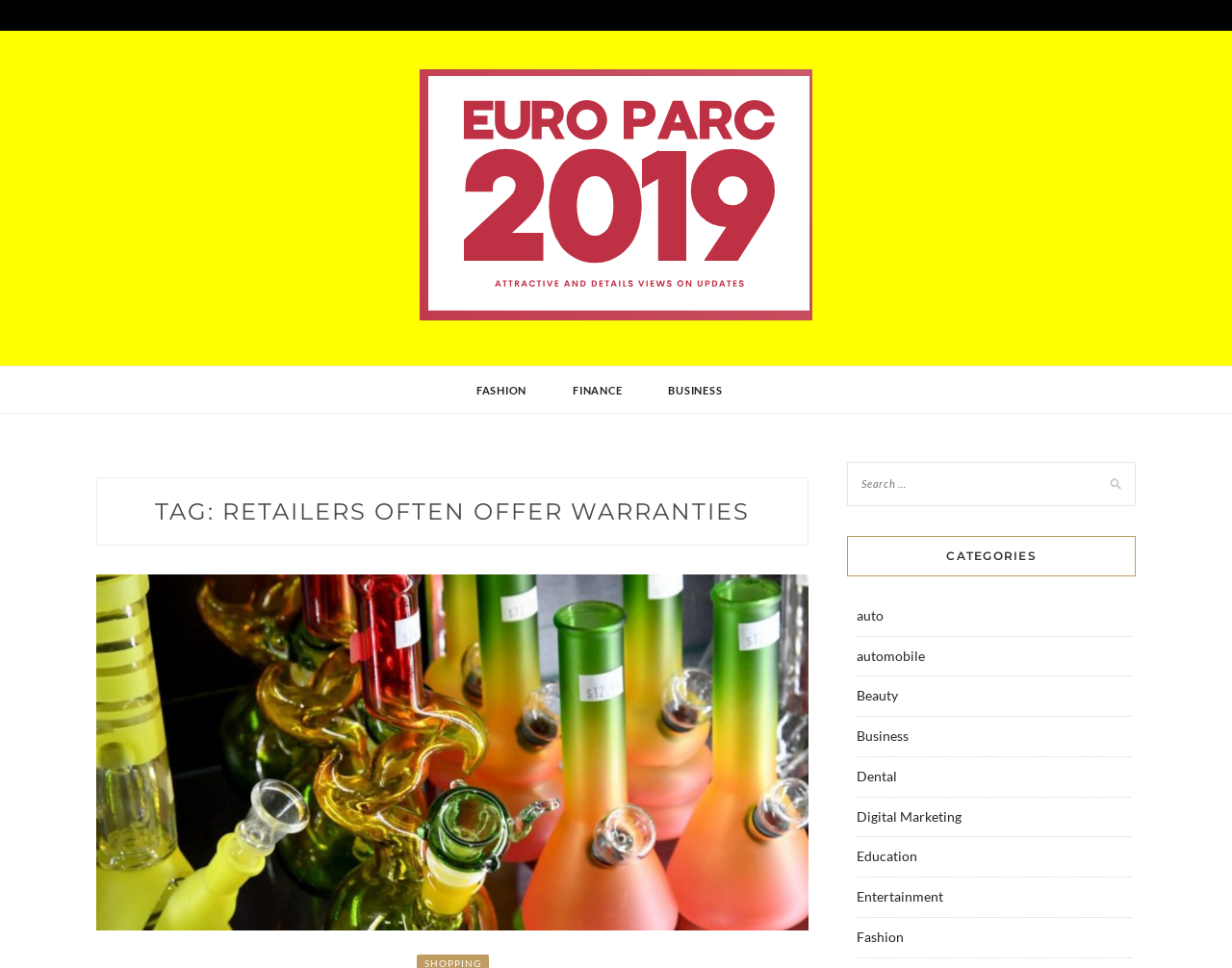Respond with a single word or short phrase to the following question: 
What categories are available on this webpage?

Various categories